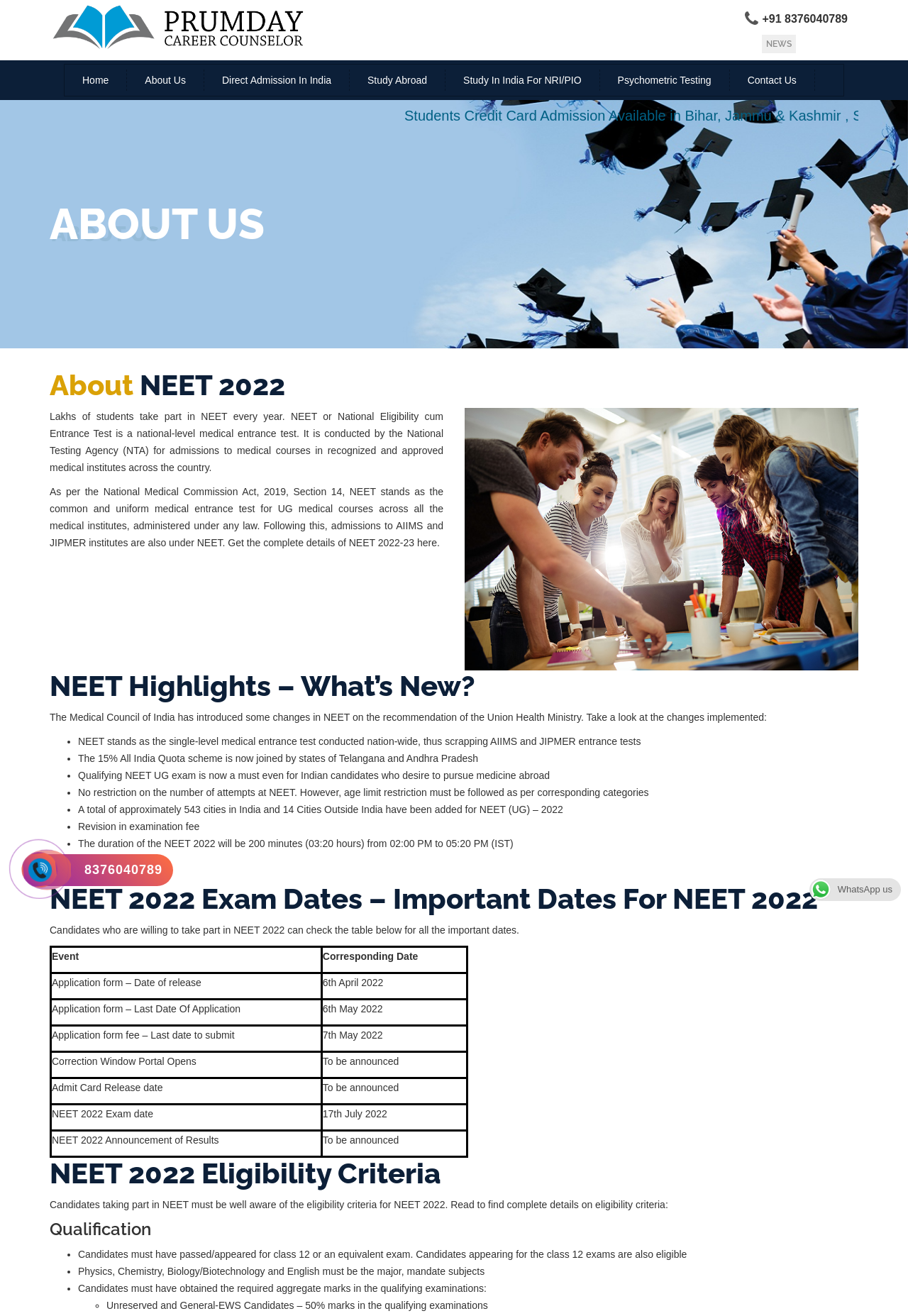Find the bounding box coordinates of the clickable area that will achieve the following instruction: "Click the Home link".

[0.071, 0.053, 0.14, 0.069]